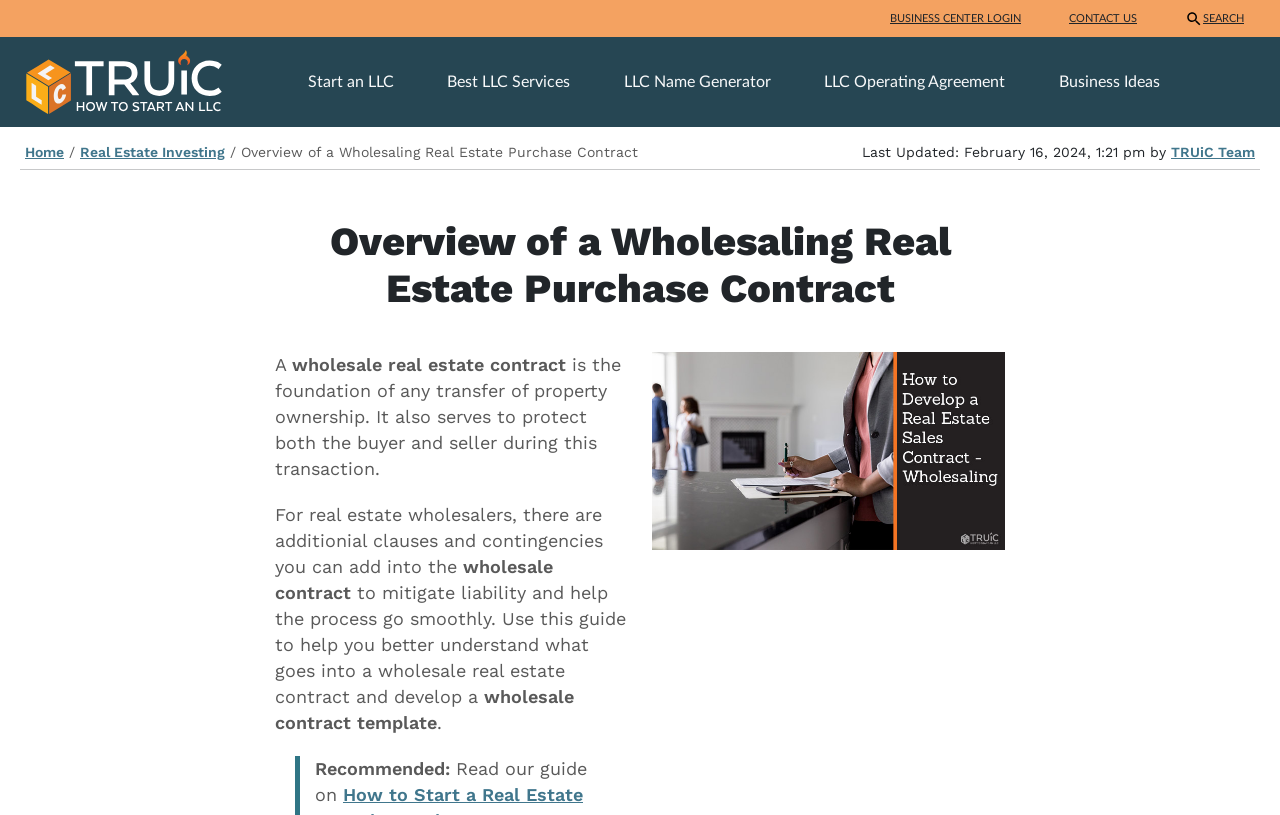Provide a brief response to the question using a single word or phrase: 
Who updated the webpage?

TRUiC Team